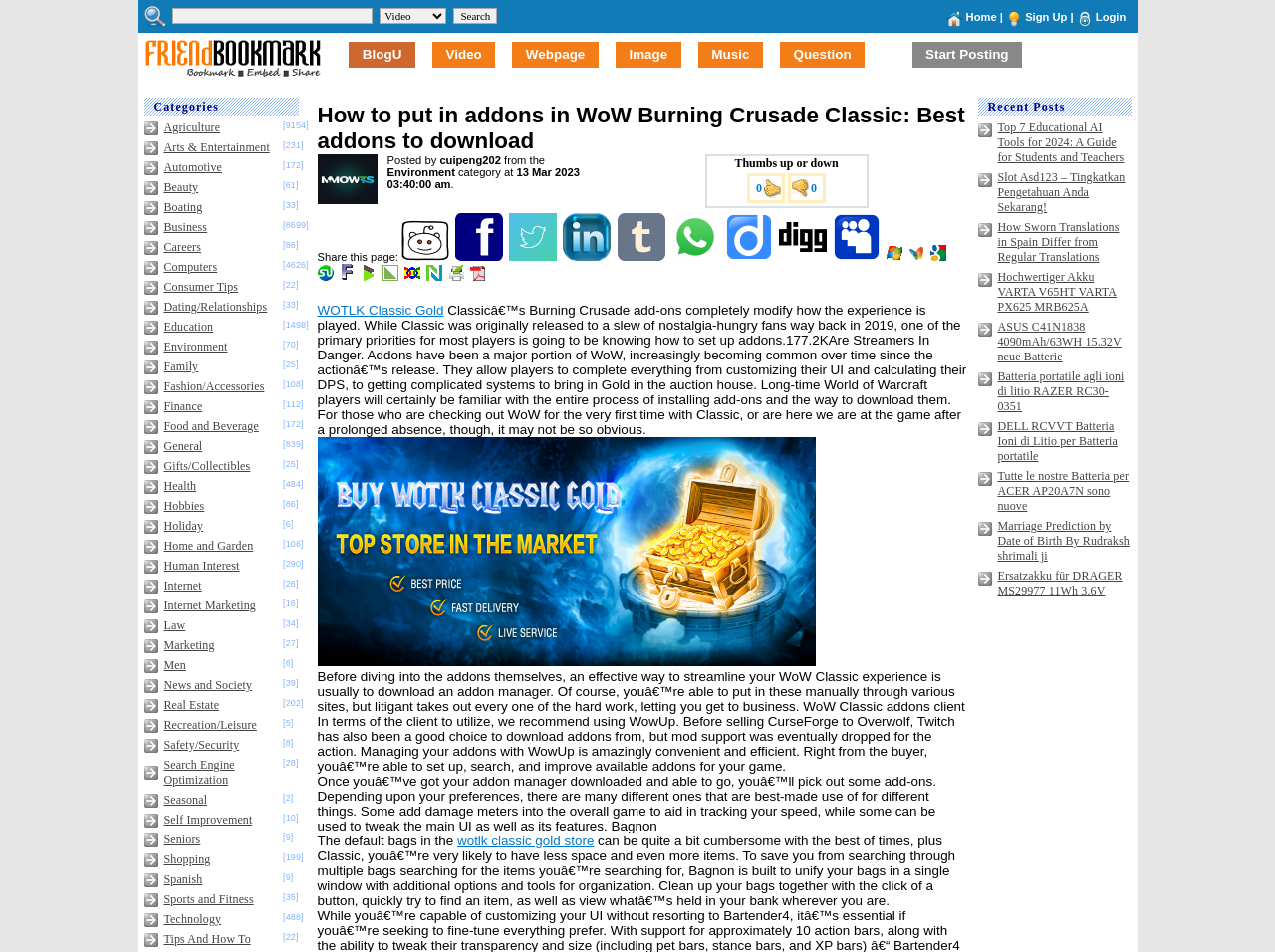Based on the image, provide a detailed and complete answer to the question: 
What is the date of publication of the article?

I found the date of publication of the article mentioned on the webpage, which is '13 Mar 2023 03:40:00 am', indicating when the article was published.